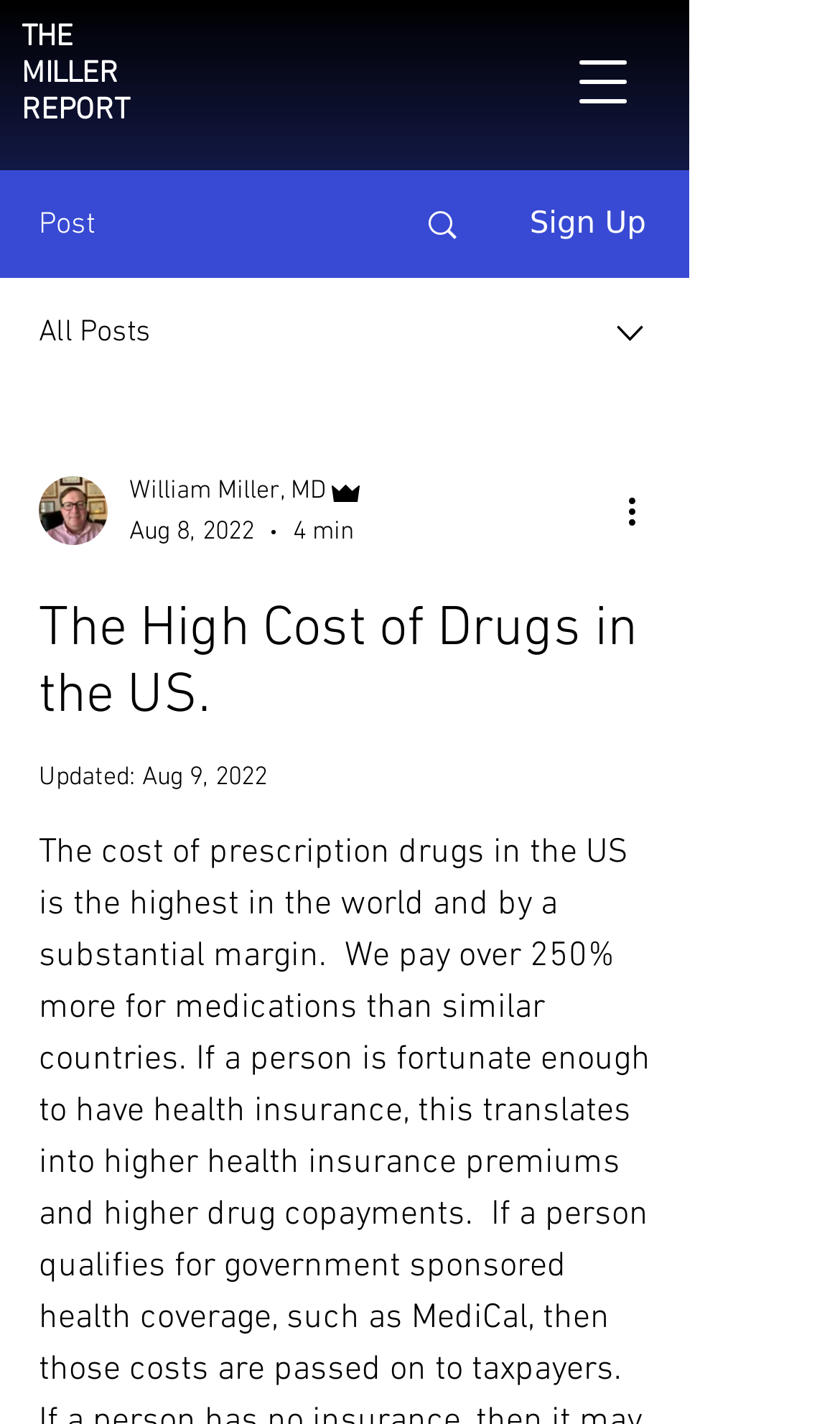Bounding box coordinates are specified in the format (top-left x, top-left y, bottom-right x, bottom-right y). All values are floating point numbers bounded between 0 and 1. Please provide the bounding box coordinate of the region this sentence describes: parent_node: THE aria-label="Open navigation menu"

[0.654, 0.02, 0.782, 0.095]